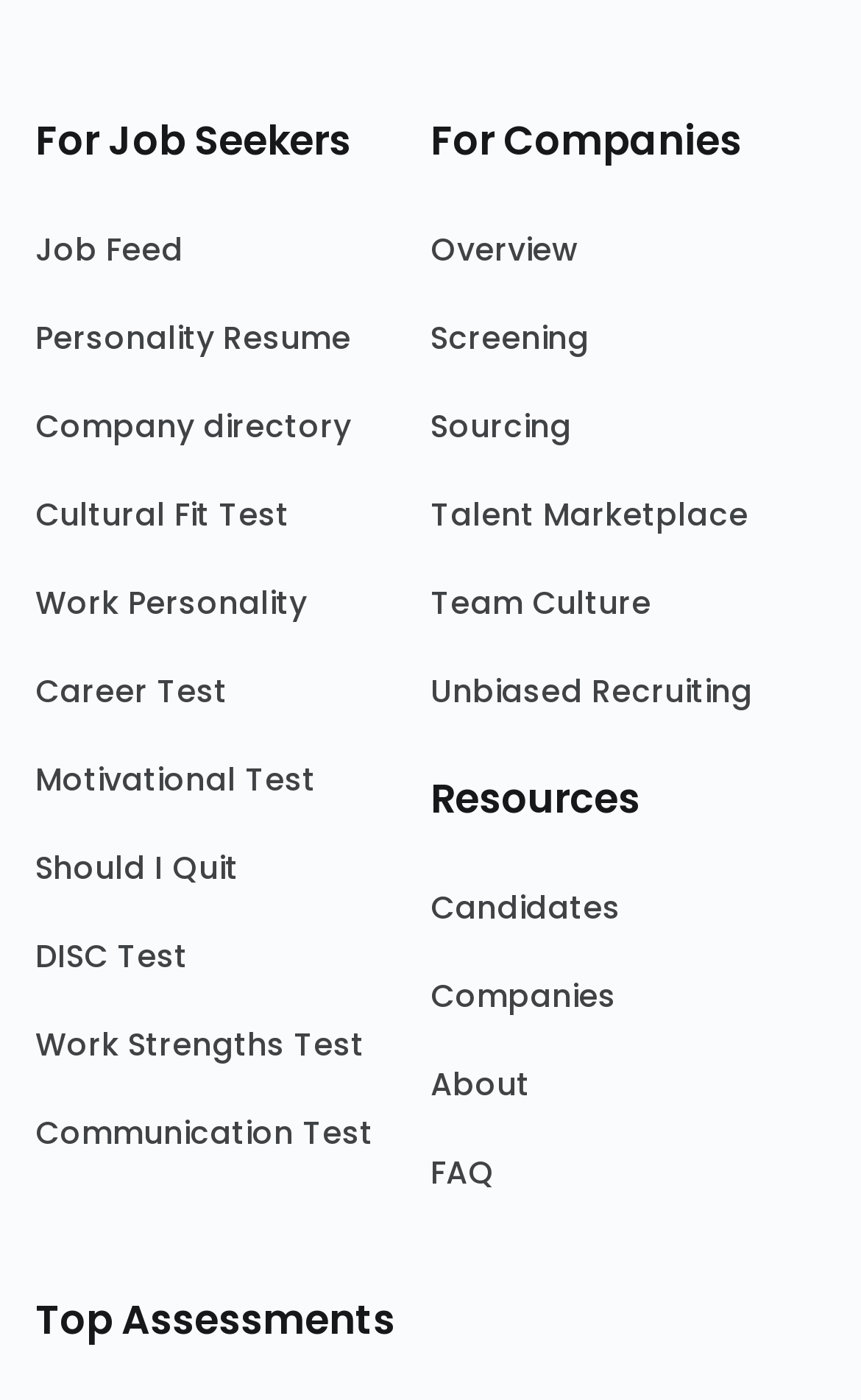Locate the bounding box coordinates of the area you need to click to fulfill this instruction: 'Take the cultural fit test'. The coordinates must be in the form of four float numbers ranging from 0 to 1: [left, top, right, bottom].

[0.041, 0.285, 0.5, 0.349]